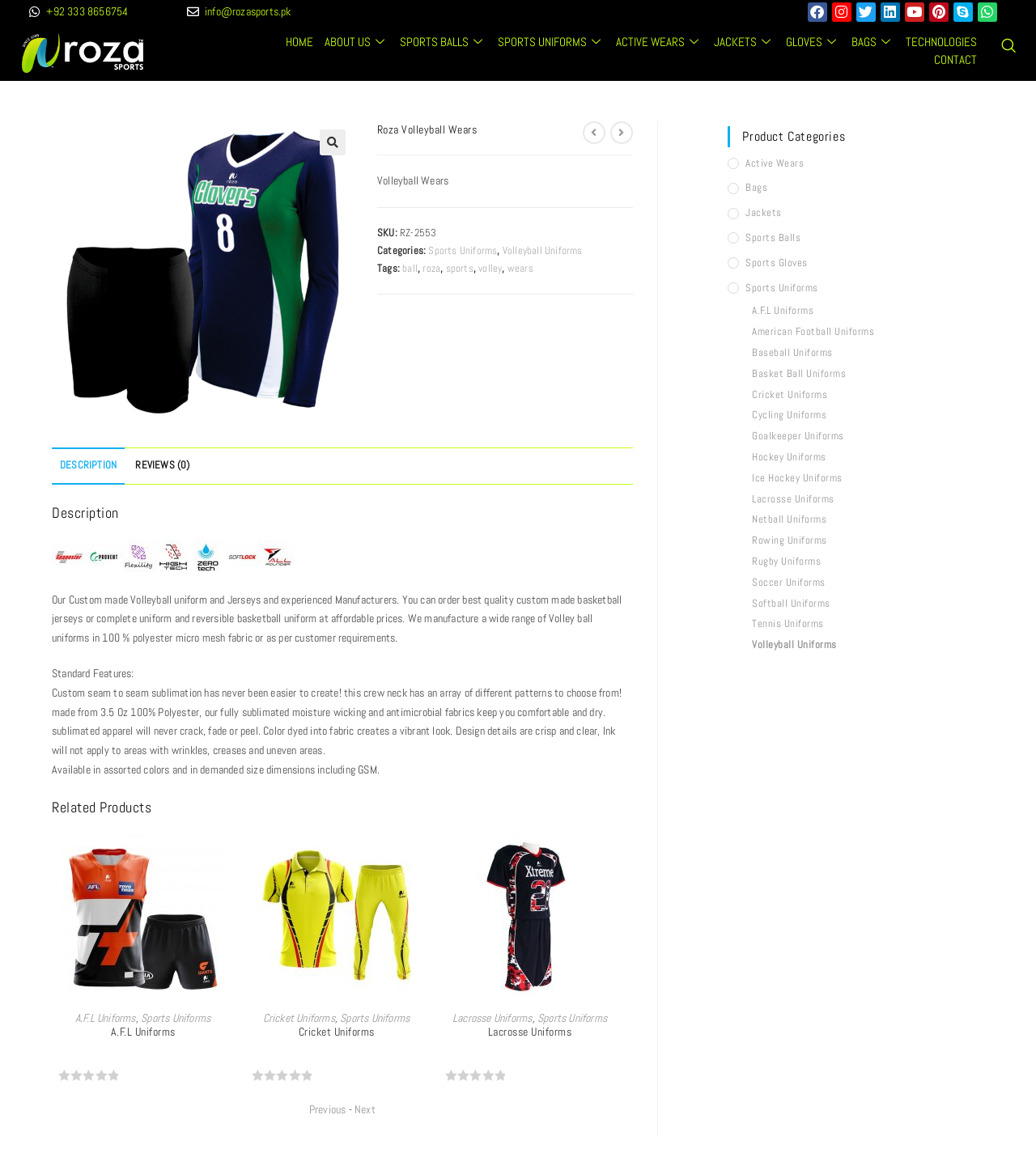Locate the bounding box of the UI element described in the following text: "aria-label="Quickly preview product Goalkeeper Uniforms"".

[0.392, 0.734, 0.423, 0.762]